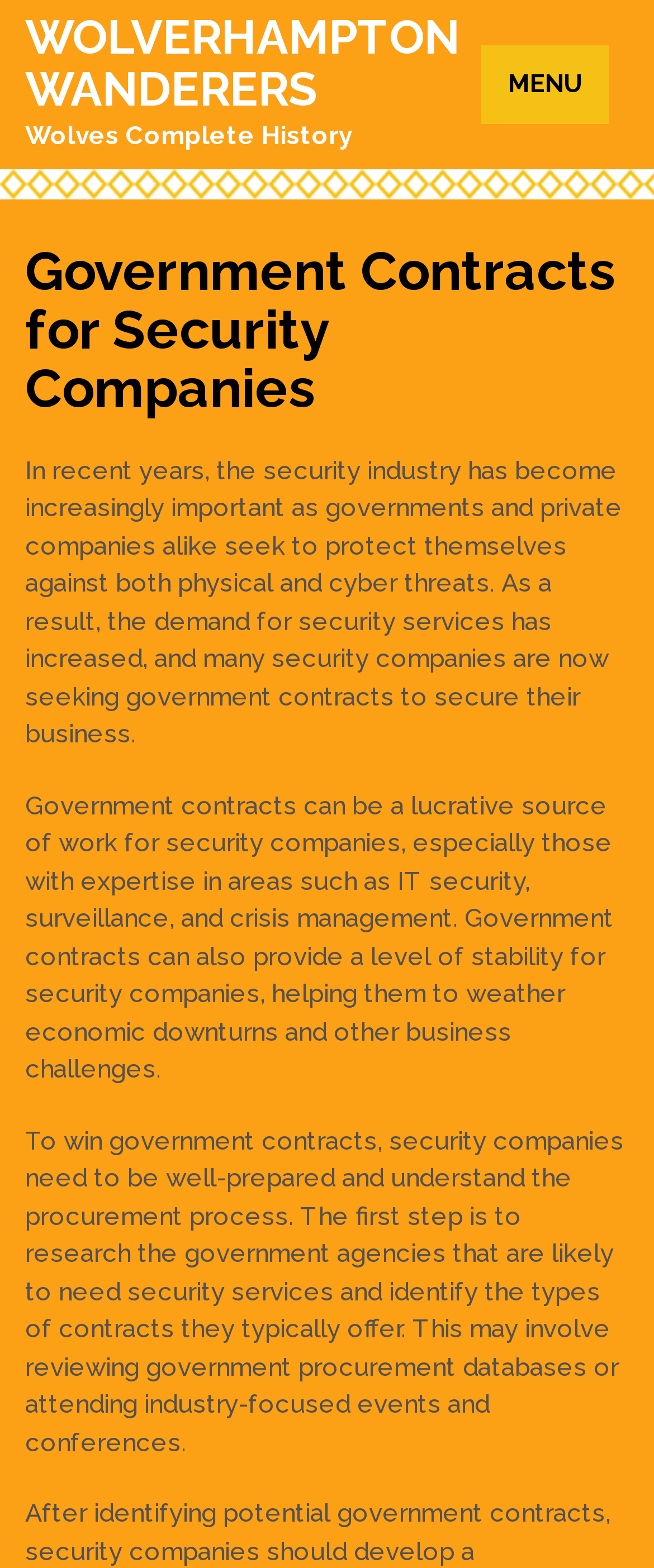Answer the question briefly using a single word or phrase: 
What areas of expertise are mentioned for security companies?

IT security, surveillance, crisis management